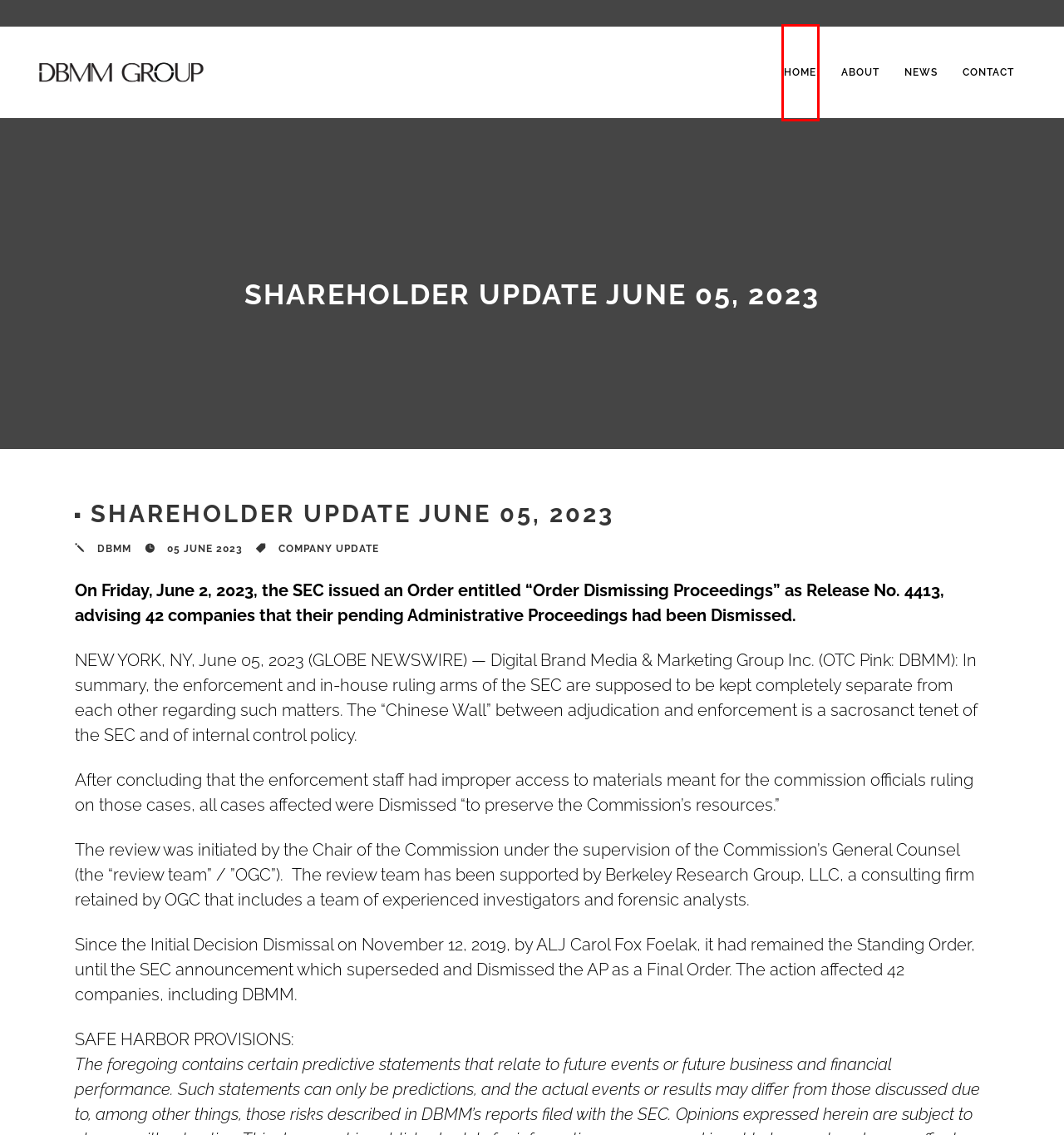Inspect the provided webpage screenshot, concentrating on the element within the red bounding box. Select the description that best represents the new webpage after you click the highlighted element. Here are the candidates:
A. DBMM Group Archives - DBMM GROUP
B. DBMM, Author at DBMM GROUP
C. NEWS & INFORMATION - DBMM GROUP
D. DBMM Group is an OTC Markets Company
E. About - DBMM Group, Inc.
F. Company Update Archives - DBMM GROUP
G. Contact Us
H. DBMM Archives - DBMM GROUP

D